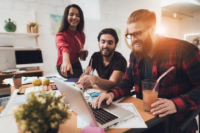Elaborate on the various elements present in the image.

In a vibrant workspace filled with creativity and collaboration, three office employees are engaged in a lively discussion around a laptop. The setting is well-lit, emphasizing a productive and welcoming atmosphere. In the foreground, a man with a beard and glasses is focused on the screen, while a woman in a red top enthusiastically points at something, suggesting active collaboration. Beside them, another man leans in, appearing intrigued by the conversation. The table is adorned with colorful materials and drinks, enhancing the scene's casual yet dynamic vibe. This image encapsulates the spirit of teamwork and the exchange of ideas, making it a perfect representation of effective office collaboration.